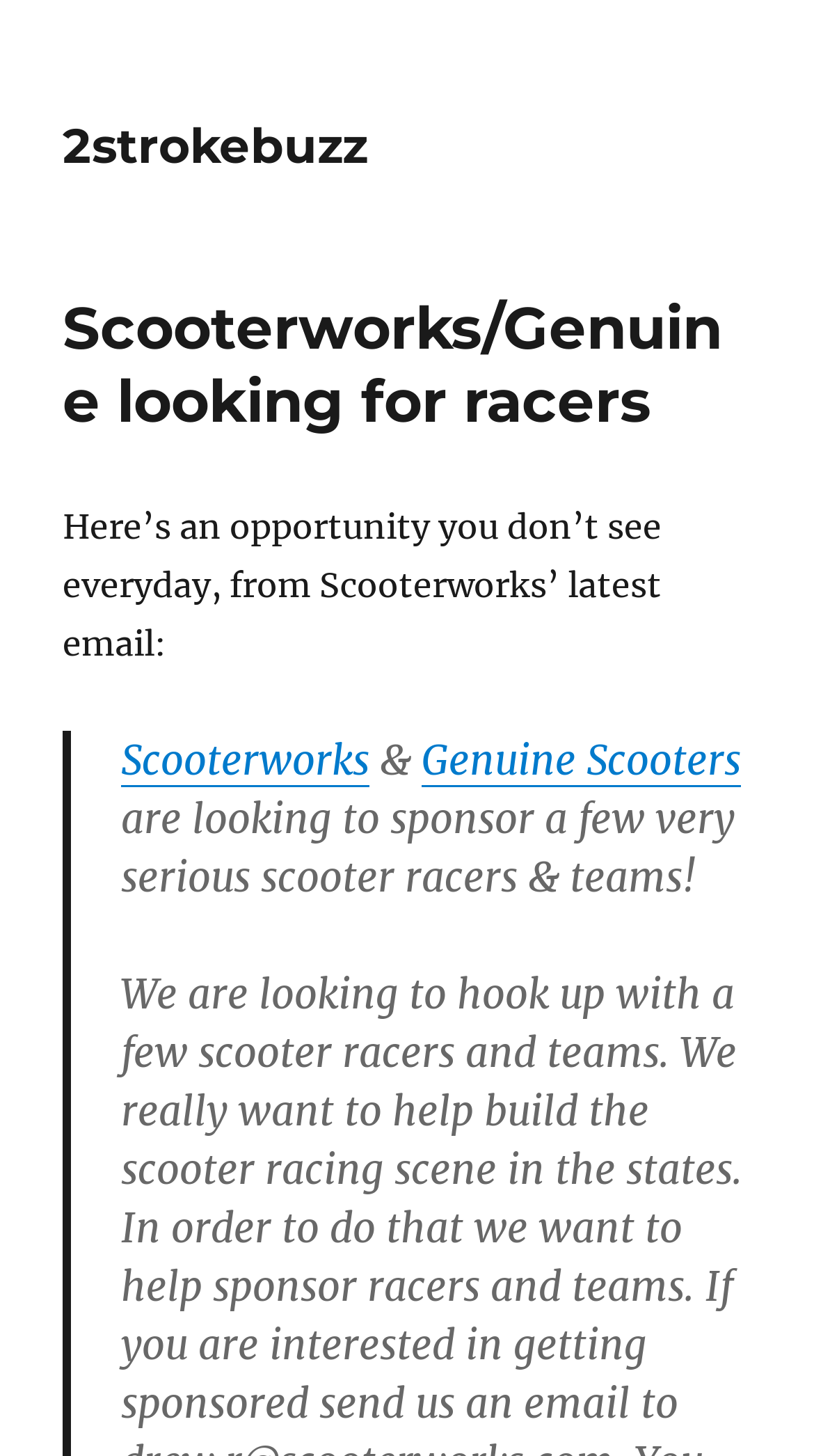Based on the element description, predict the bounding box coordinates (top-left x, top-left y, bottom-right x, bottom-right y) for the UI element in the screenshot: Scooterworks

[0.149, 0.505, 0.454, 0.539]